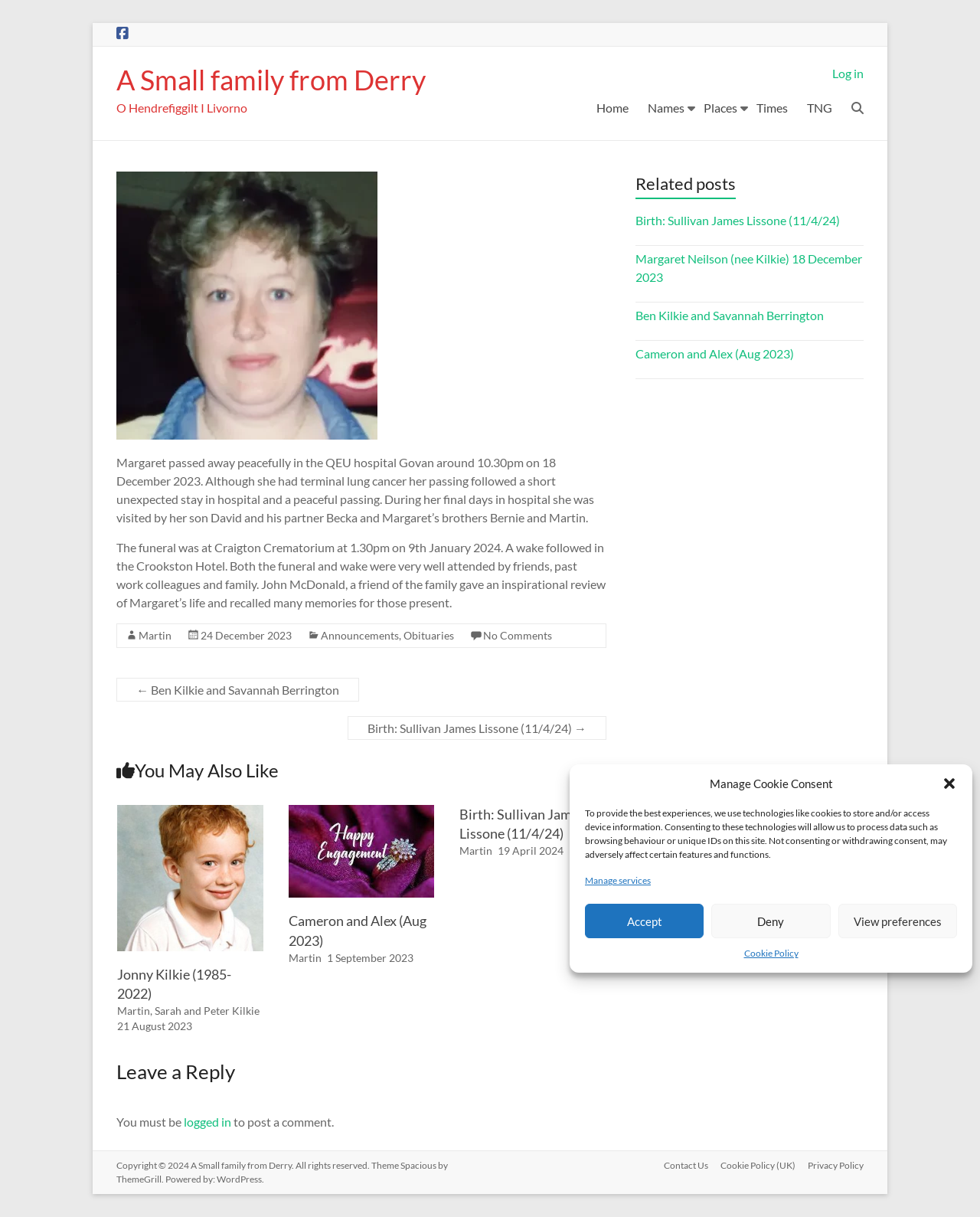Using the details from the image, please elaborate on the following question: What is the name of the person who passed away?

I found the answer by looking at the main content of the webpage, which mentions 'Margaret passed away peacefully in the QEU hospital Govan around 10.30pm on 18 December 2023.'